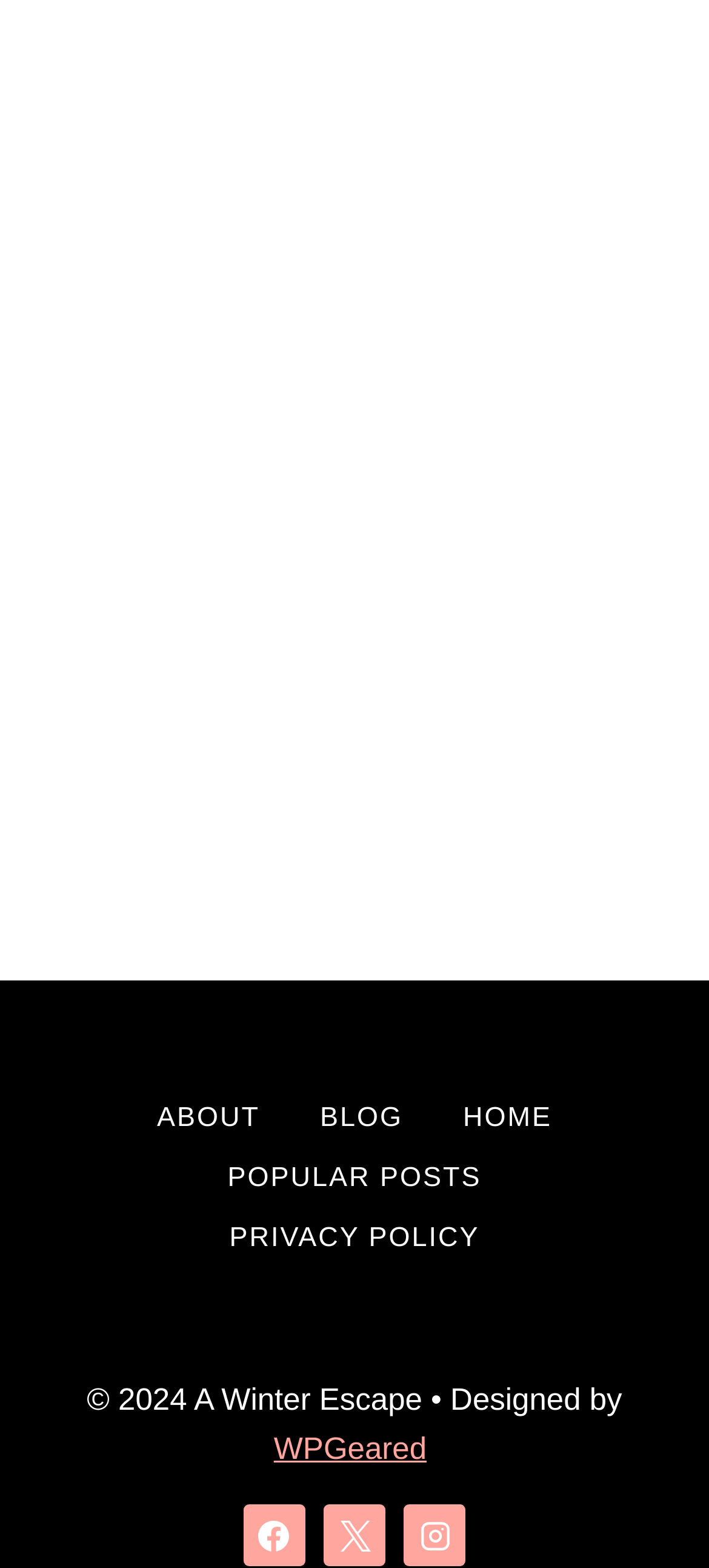What is the name of the website designer? Analyze the screenshot and reply with just one word or a short phrase.

WPGeared